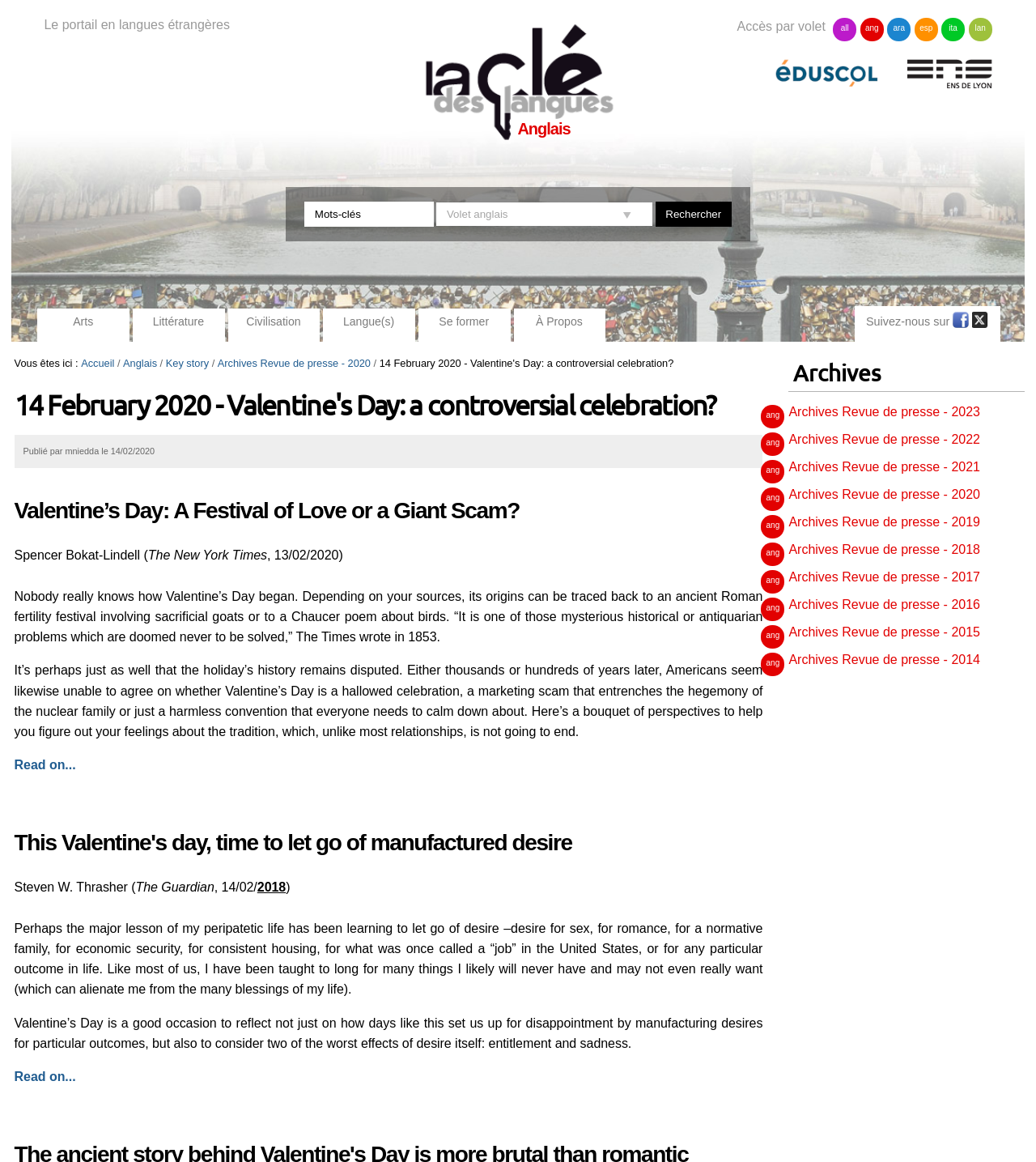Pinpoint the bounding box coordinates of the area that should be clicked to complete the following instruction: "Click on the Eduscol link". The coordinates must be given as four float numbers between 0 and 1, i.e., [left, top, right, bottom].

[0.739, 0.064, 0.856, 0.076]